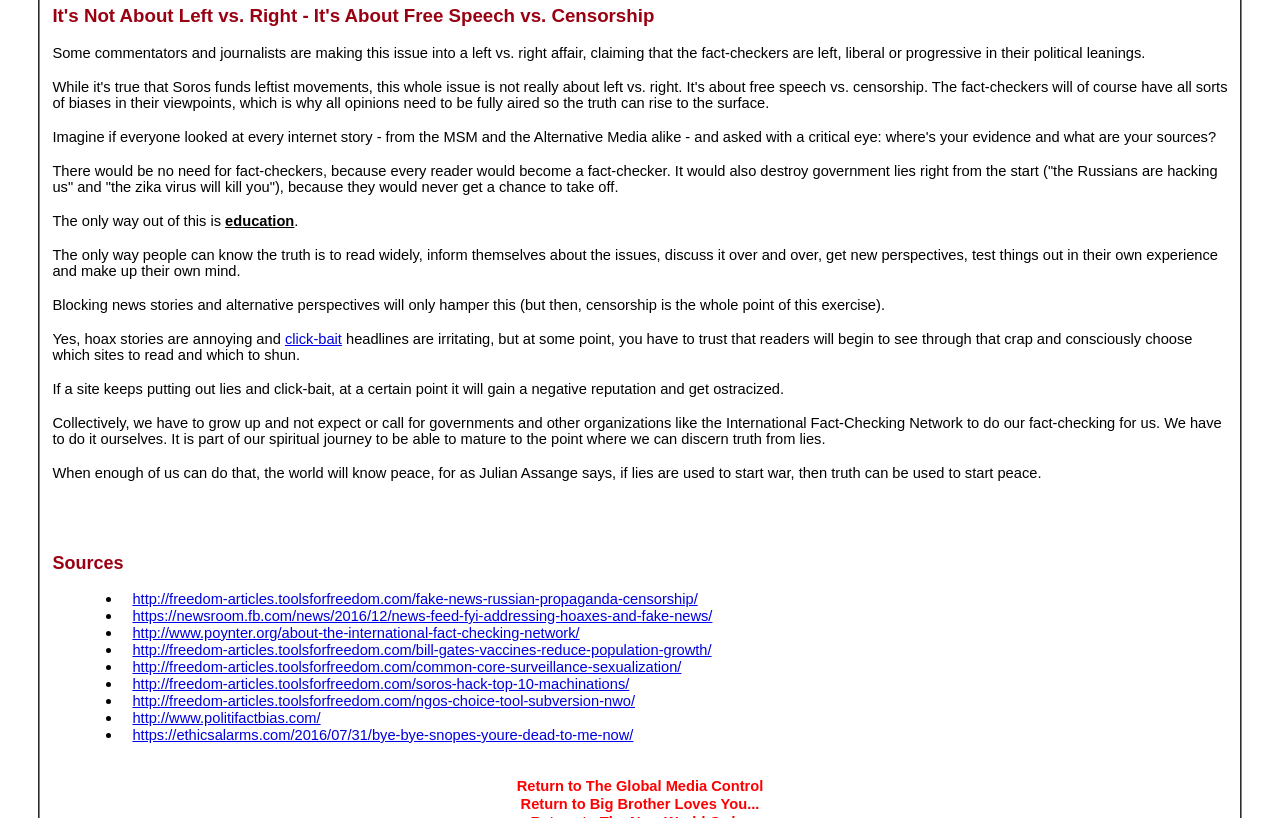Please give a succinct answer to the question in one word or phrase:
What is the author's suggestion for readers?

Read widely and educate themselves